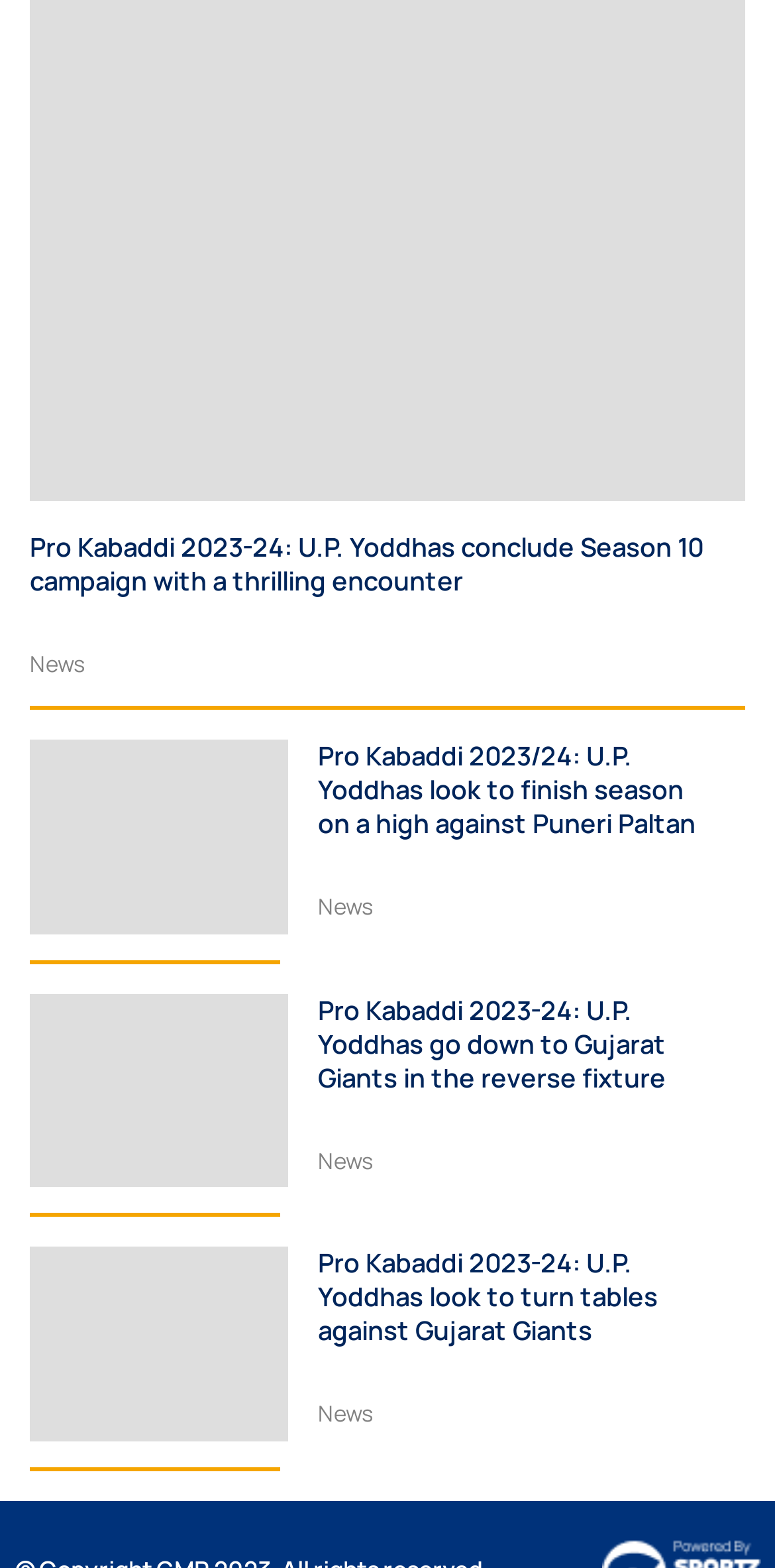Identify the bounding box coordinates of the part that should be clicked to carry out this instruction: "View news article".

[0.038, 0.472, 0.372, 0.596]